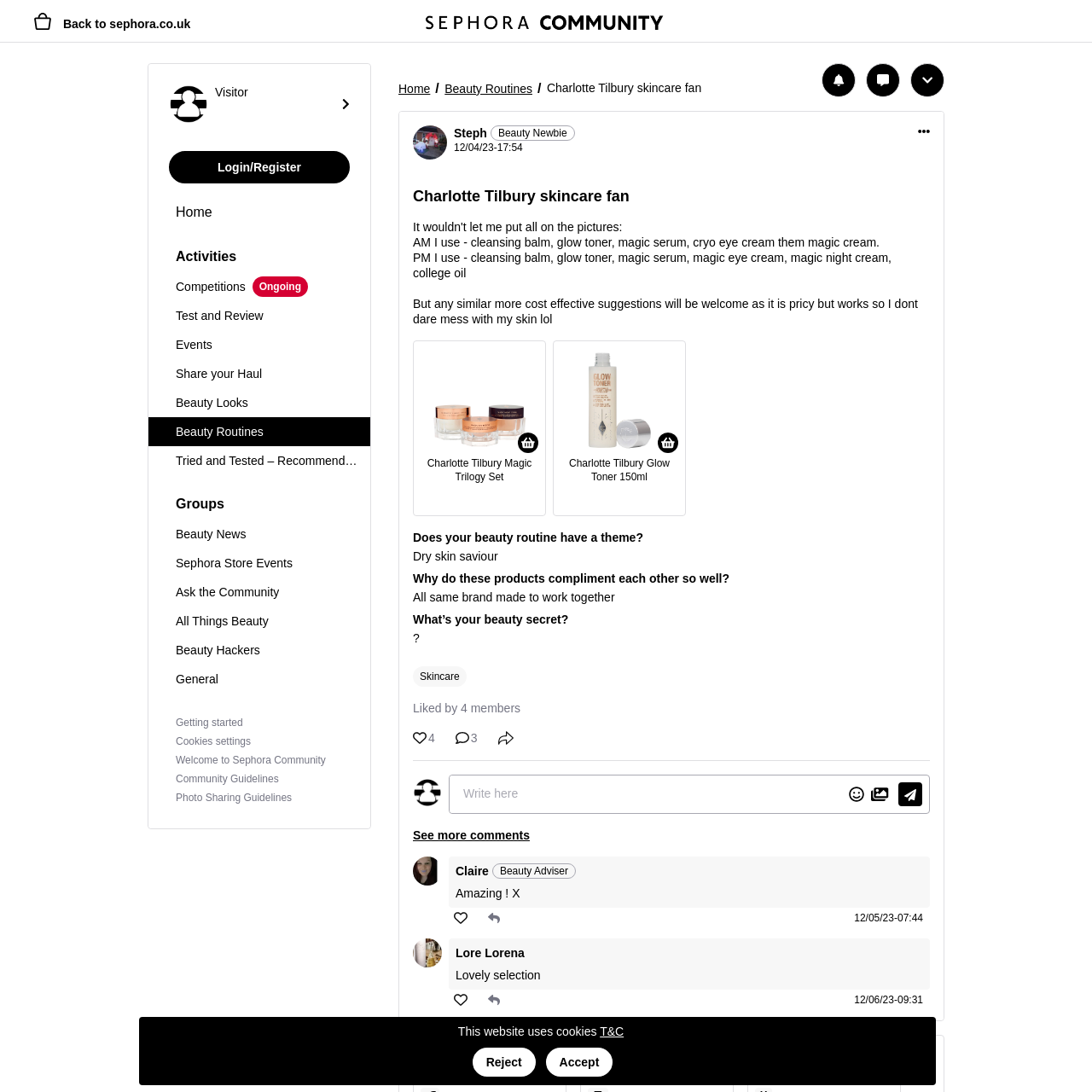What is the role of Claire in the community?
Answer the question with just one word or phrase using the image.

Beauty Adviser